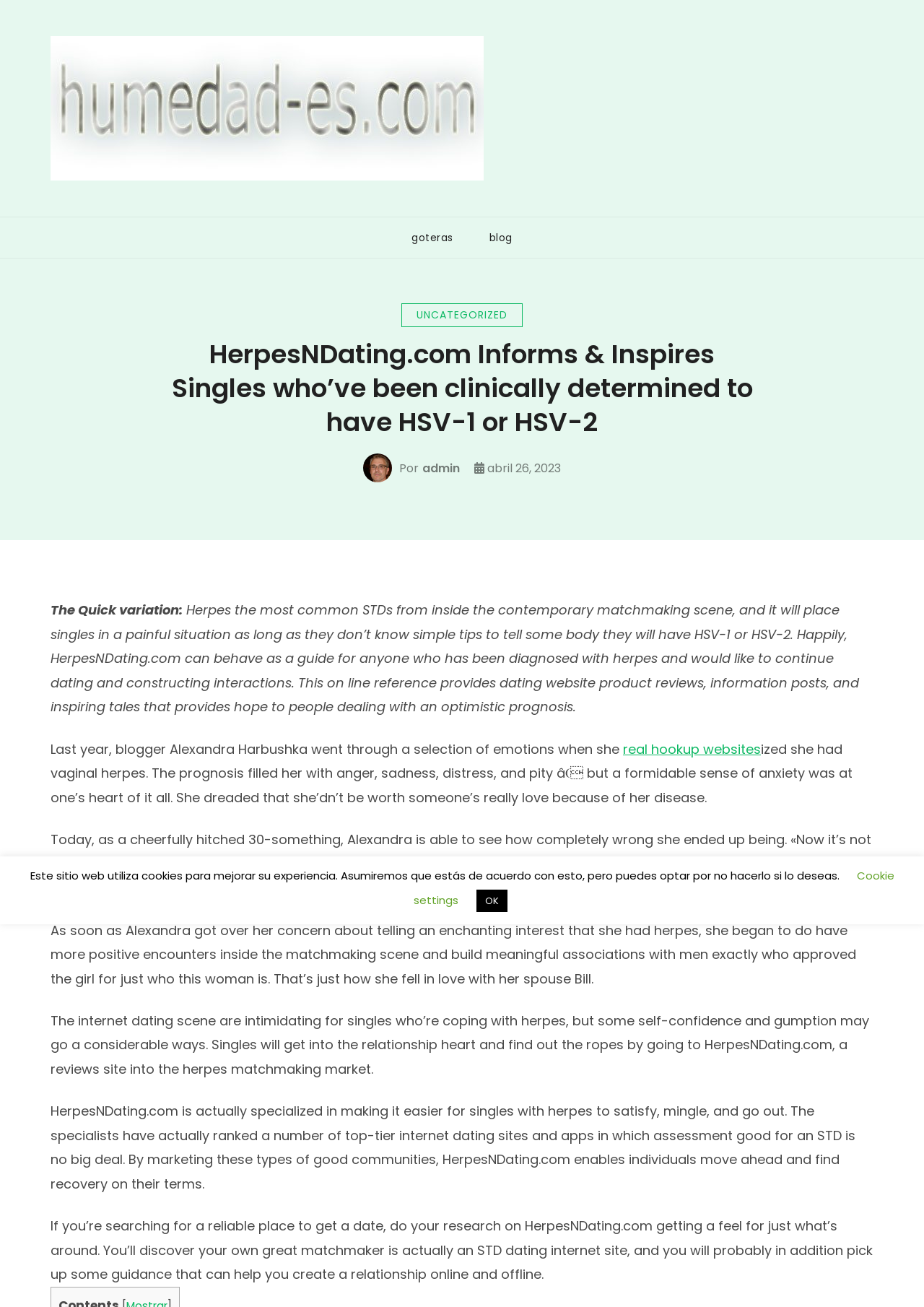Extract the bounding box for the UI element that matches this description: "Cookie settings".

[0.447, 0.664, 0.968, 0.694]